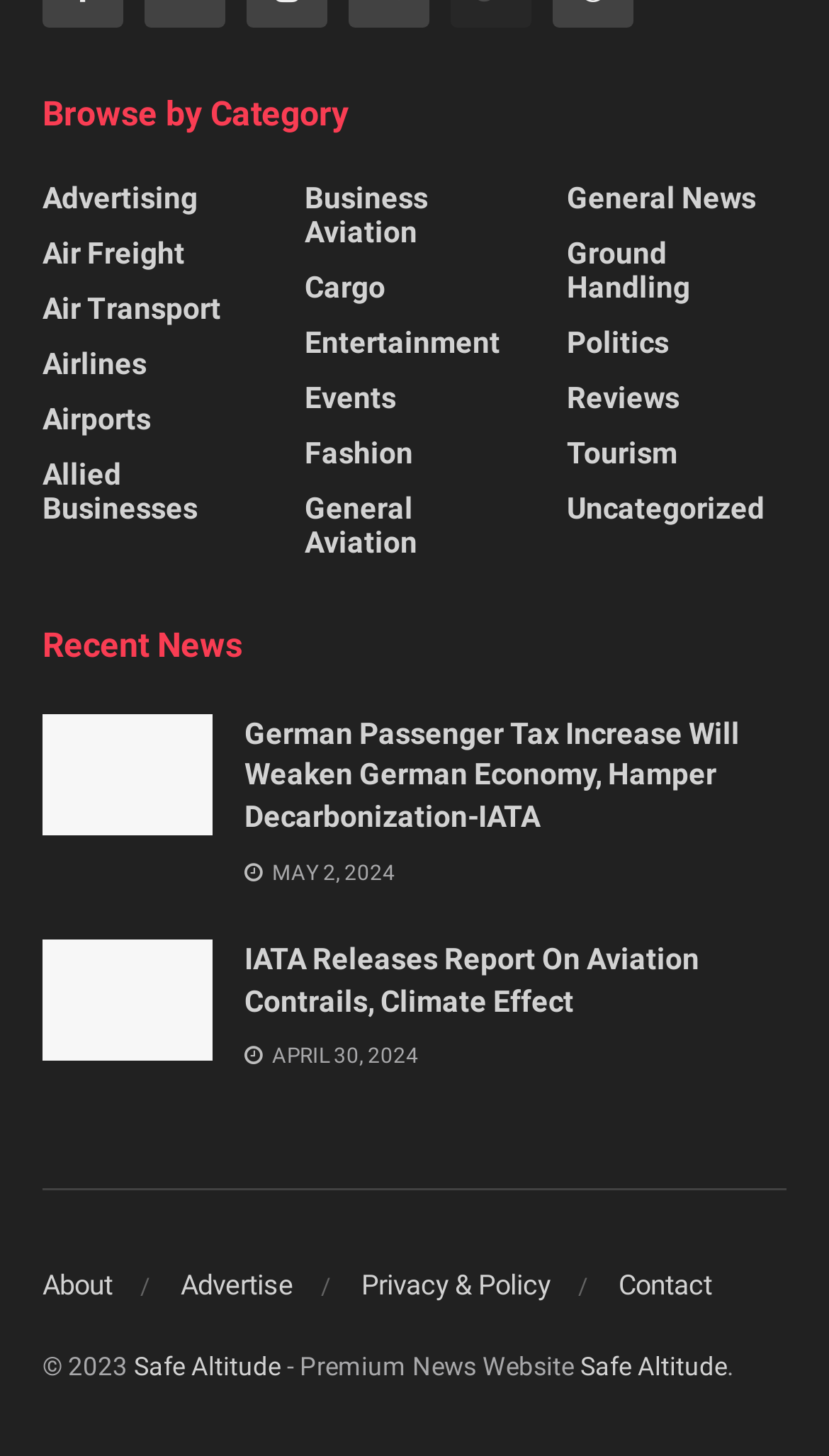Locate the bounding box coordinates of the element that should be clicked to execute the following instruction: "Browse by category".

[0.051, 0.063, 0.949, 0.096]